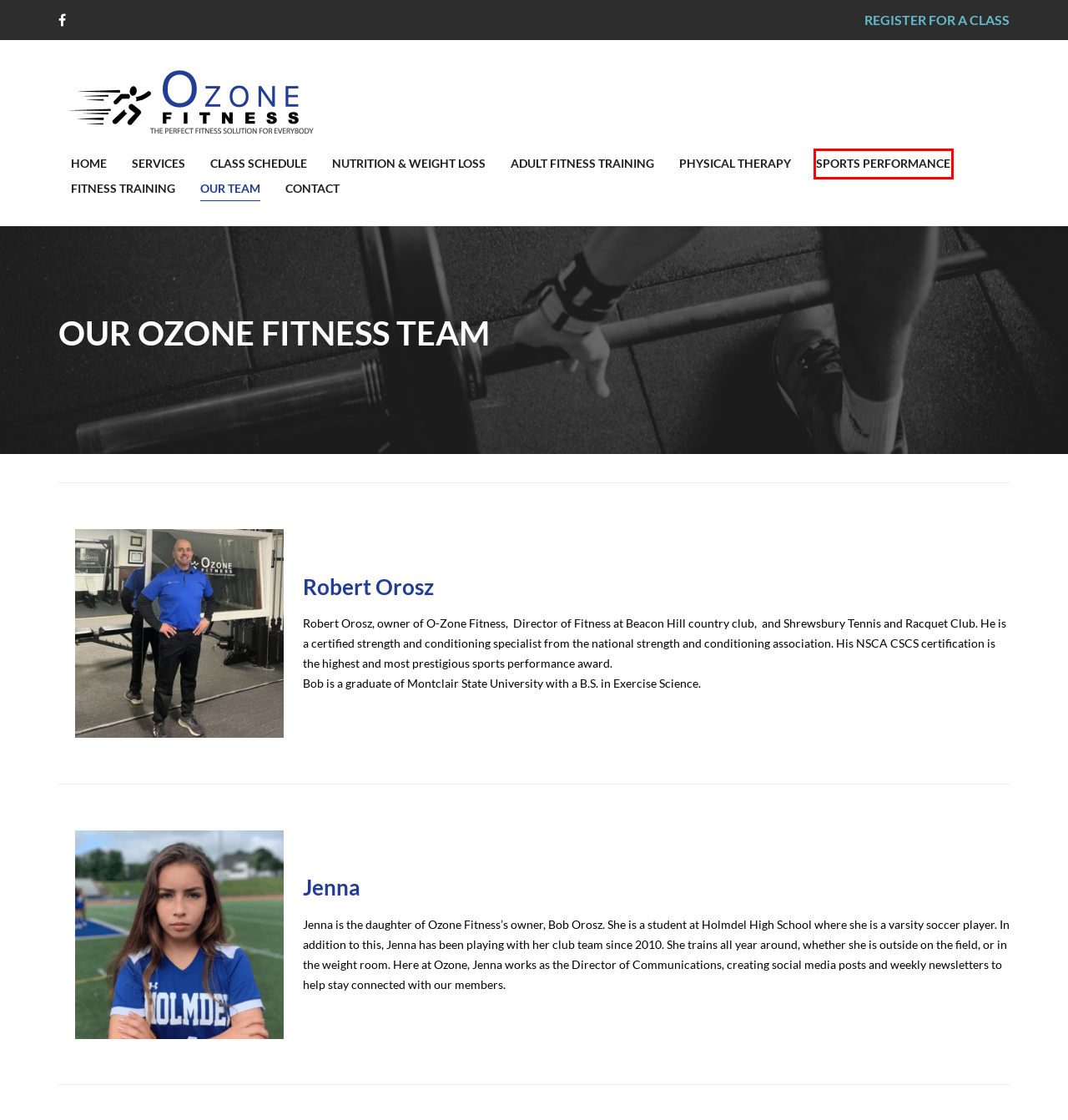You have a screenshot showing a webpage with a red bounding box around a UI element. Choose the webpage description that best matches the new page after clicking the highlighted element. Here are the options:
A. Class Schedule - Ozone Fitness | Adult Fitness Center Gym Tinton Falls, NJ
B. Nutrition & Weight Loss - Ozone Fitness | Adult Fitness Center Gym Tinton Falls, NJ
C. Contact - Ozone Fitness | Adult Fitness Center Gym Tinton Falls, NJ
D. Physical Therapy - Ozone Fitness | Adult Fitness Center Gym Tinton Falls, NJ
E. Ozone Fitness | Adult Fitness Center Gym Tinton Falls, NJ
F. Services - Ozone Fitness | Adult Fitness Center Gym Tinton Falls, NJ
G. Adult Fitness Training - Ozone Fitness | Adult Fitness Center Gym Tinton Falls, NJ
H. Sports Performance - Ozone Fitness | Adult Fitness Center Gym Tinton Falls, NJ

H